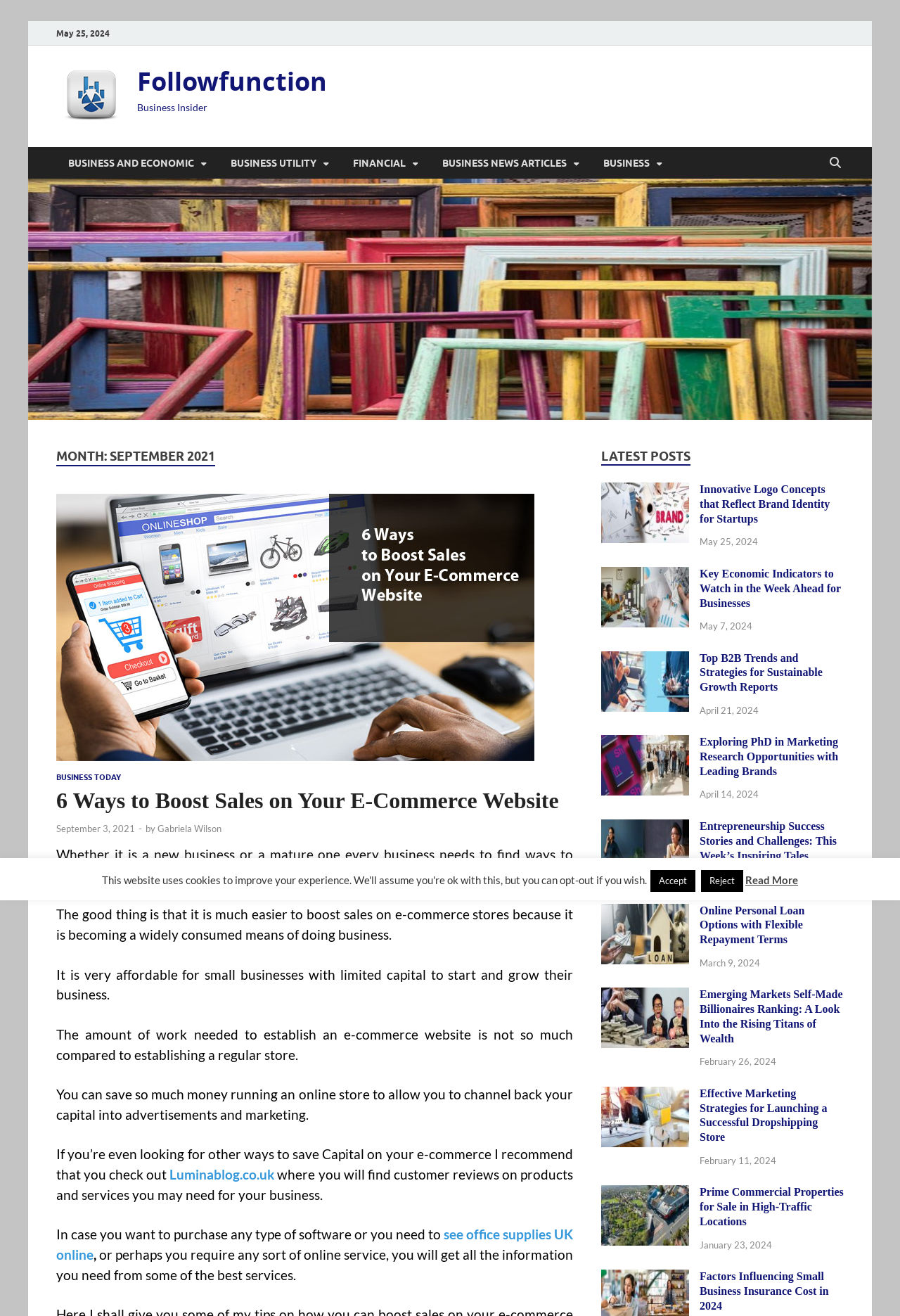Please pinpoint the bounding box coordinates for the region I should click to adhere to this instruction: "read the article '6 Ways to Boost Sales on Your E-Commerce Website'".

[0.062, 0.375, 0.637, 0.587]